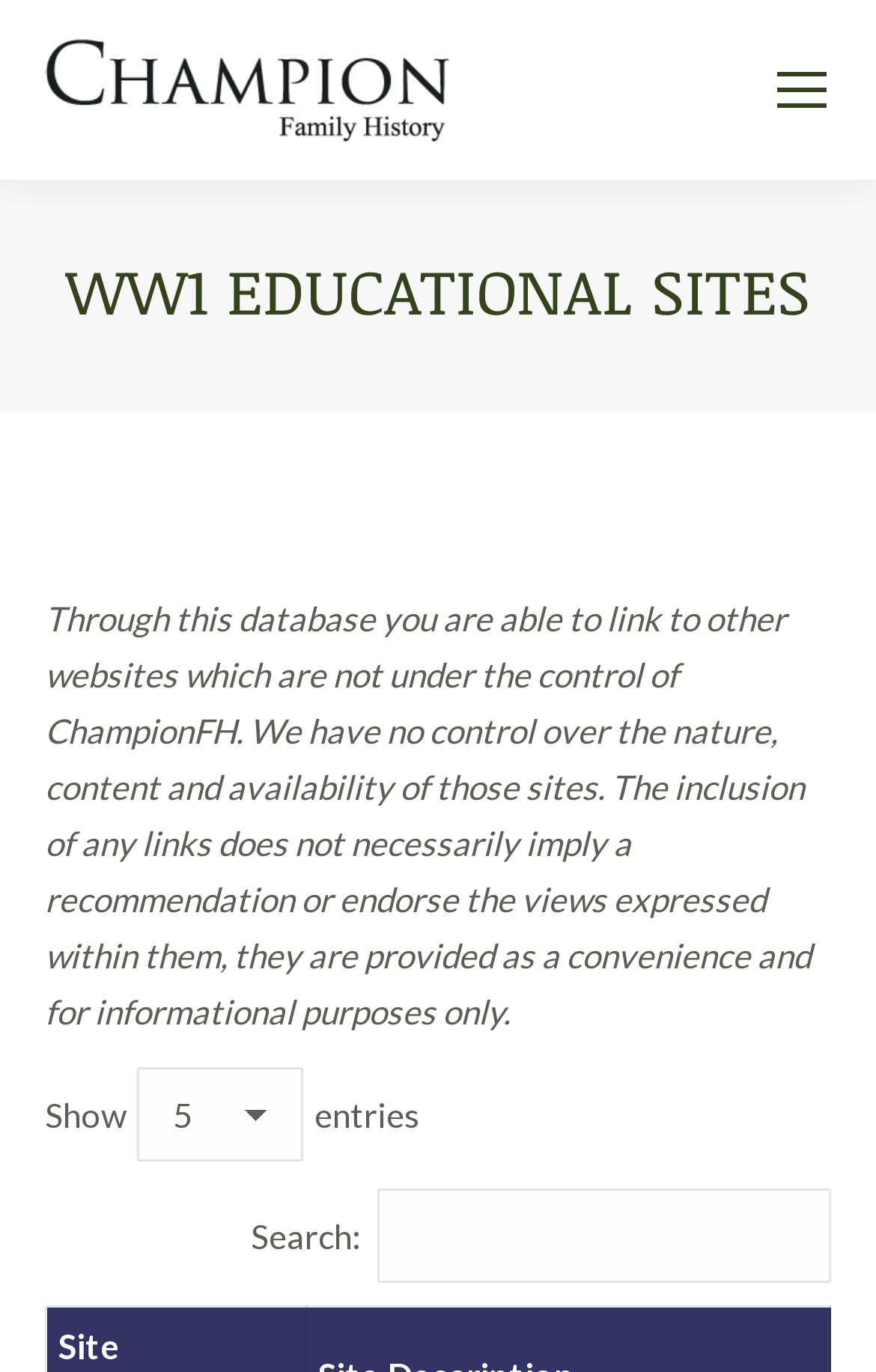Please provide a comprehensive answer to the question based on the screenshot: What is the default number of entries to show?

I looked at the combobox element with the label 'Show entries' and it does not have a default value specified, so I couldn't determine the default number of entries to show.